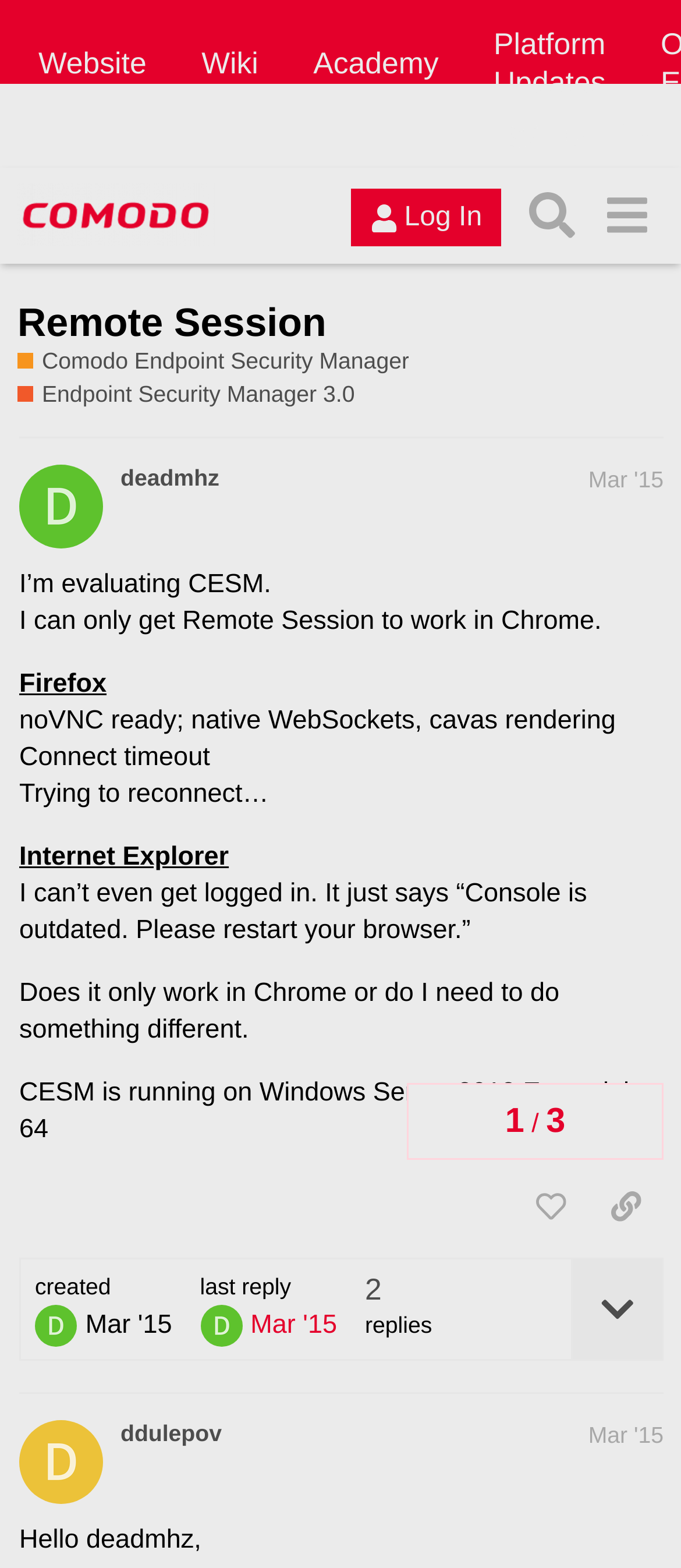Locate the bounding box coordinates of the clickable area needed to fulfill the instruction: "Like the post".

[0.753, 0.749, 0.864, 0.791]